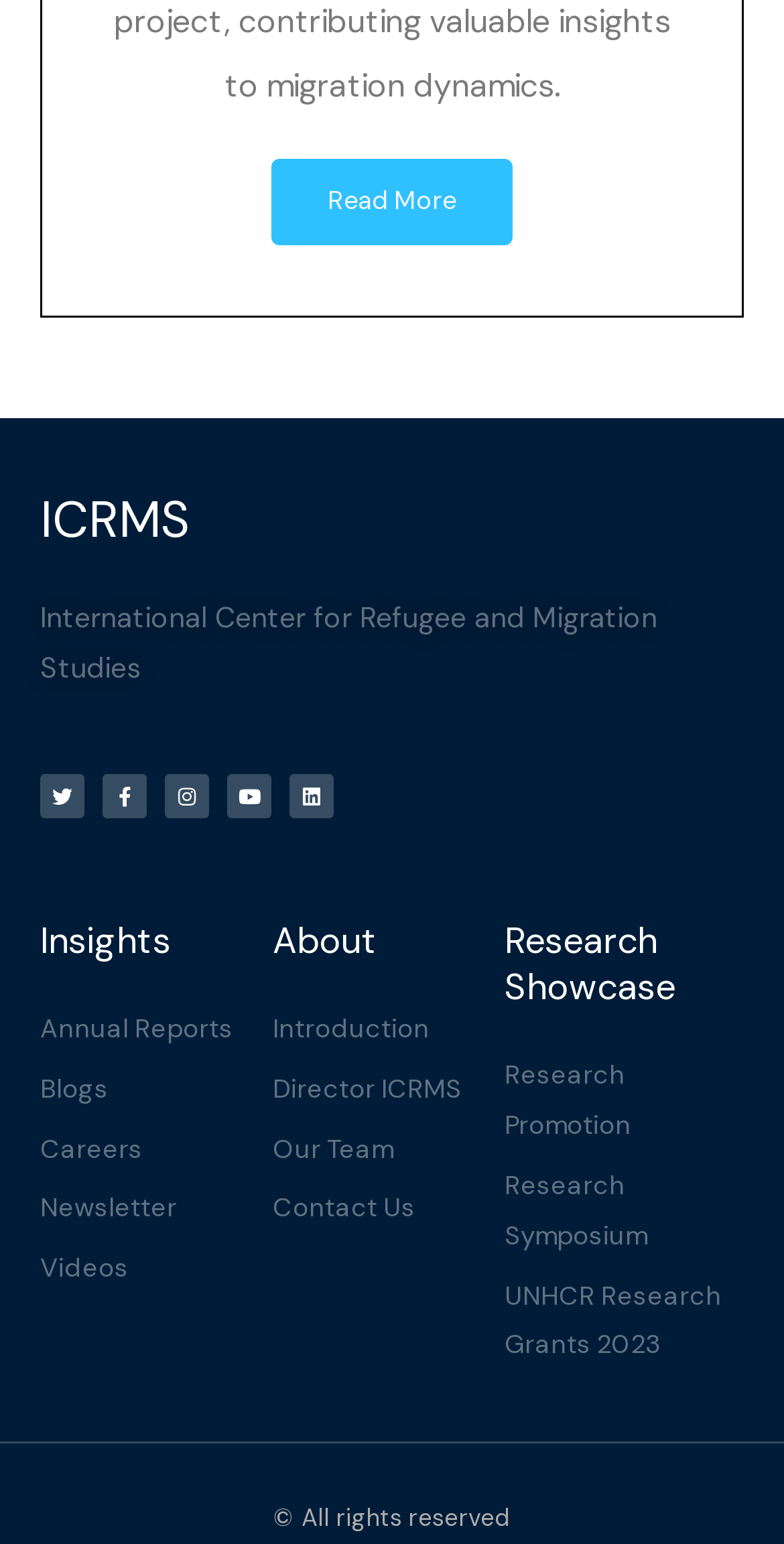Please determine the bounding box coordinates of the clickable area required to carry out the following instruction: "Contact the ICRMS team". The coordinates must be four float numbers between 0 and 1, represented as [left, top, right, bottom].

[0.347, 0.767, 0.644, 0.8]